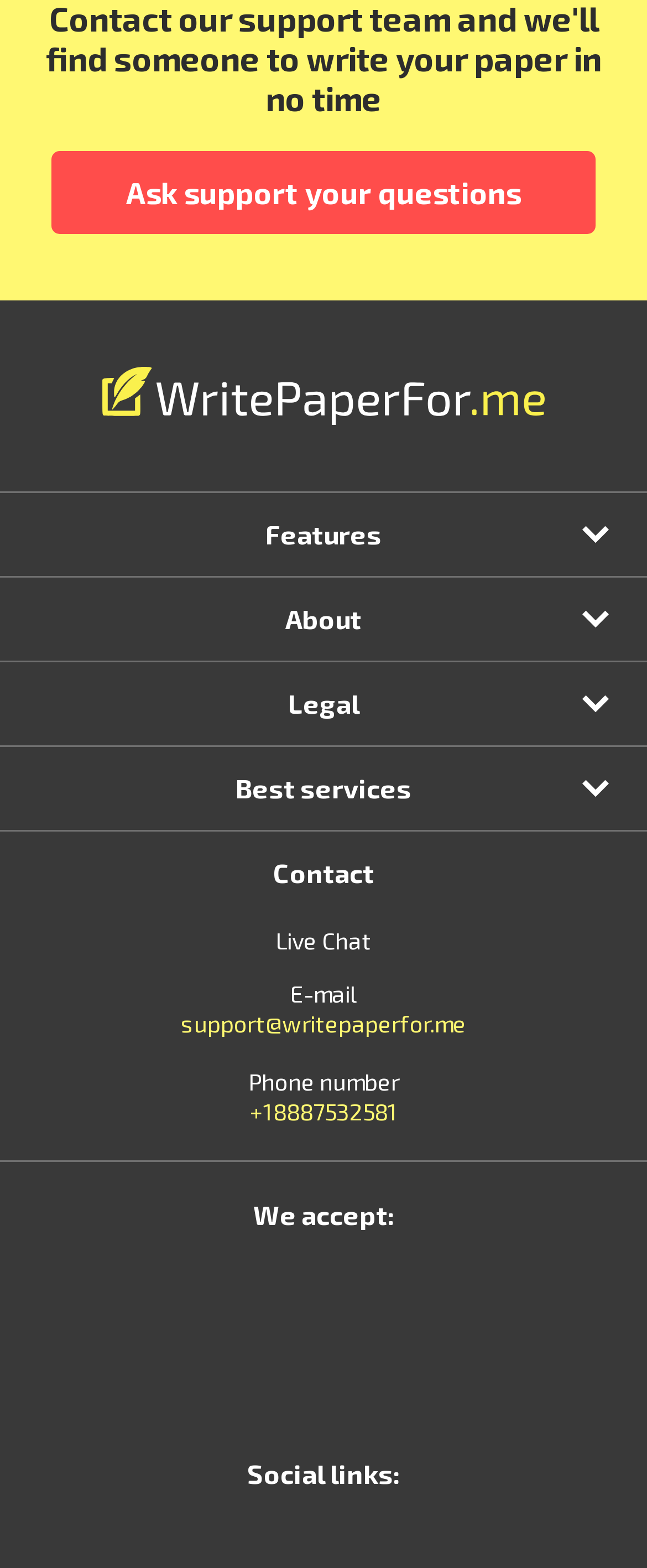Please look at the image and answer the question with a detailed explanation: What is the main benefit of outsourcing academic writing tasks?

According to the webpage, outsourcing academic writing tasks can reduce workload, allowing students to devote more effort to achieving their big goals instead of playing catch-up with schoolwork.